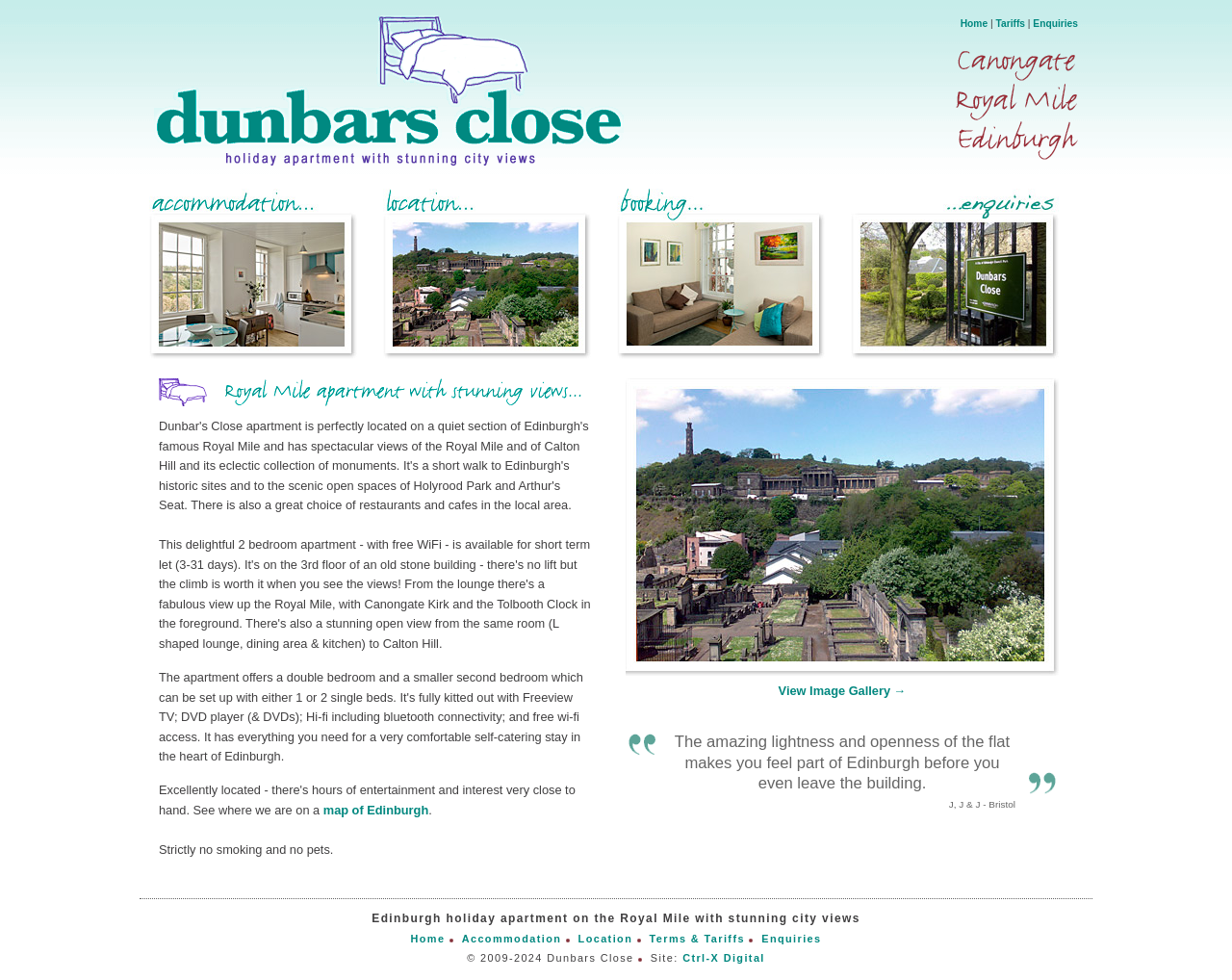Please identify the bounding box coordinates of the element that needs to be clicked to perform the following instruction: "Navigate to About Us".

None